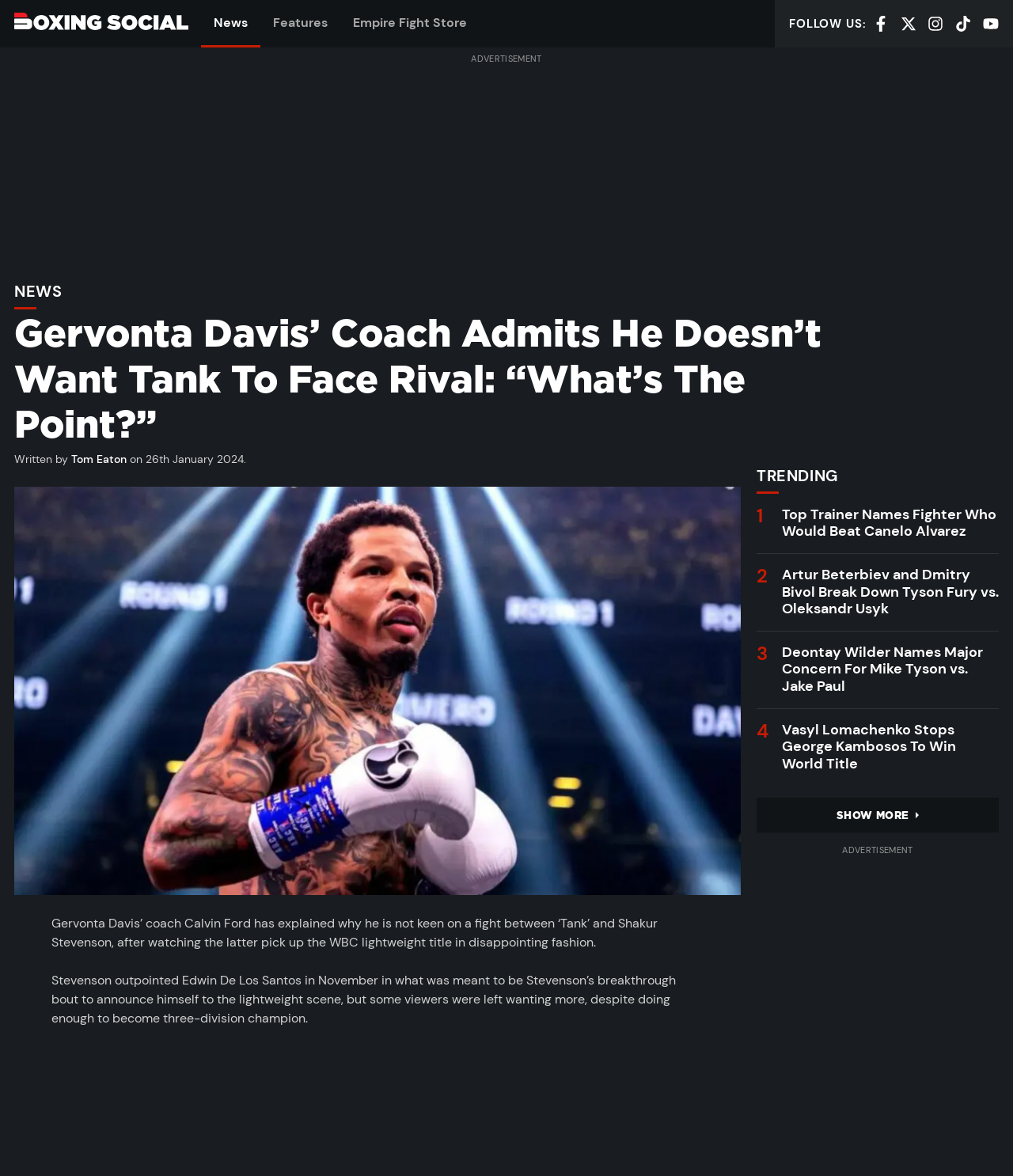Please identify the bounding box coordinates of the element's region that needs to be clicked to fulfill the following instruction: "Read the news article 'Gervonta Davis’ Coach Admits He Doesn’t Want Tank To Face Rival: “What’s The Point?”'". The bounding box coordinates should consist of four float numbers between 0 and 1, i.e., [left, top, right, bottom].

[0.014, 0.263, 0.834, 0.379]